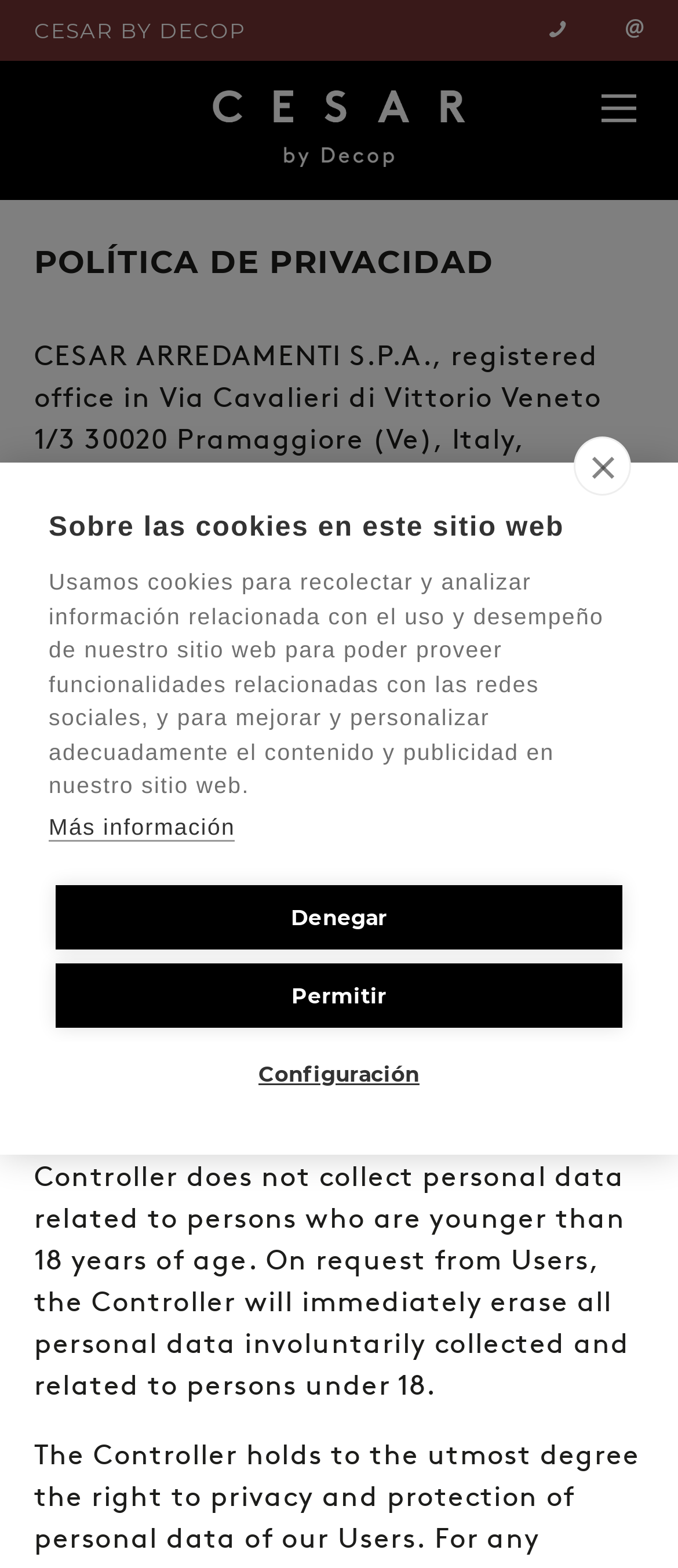Can you provide the bounding box coordinates for the element that should be clicked to implement the instruction: "Learn more about cookies"?

[0.072, 0.518, 0.347, 0.536]